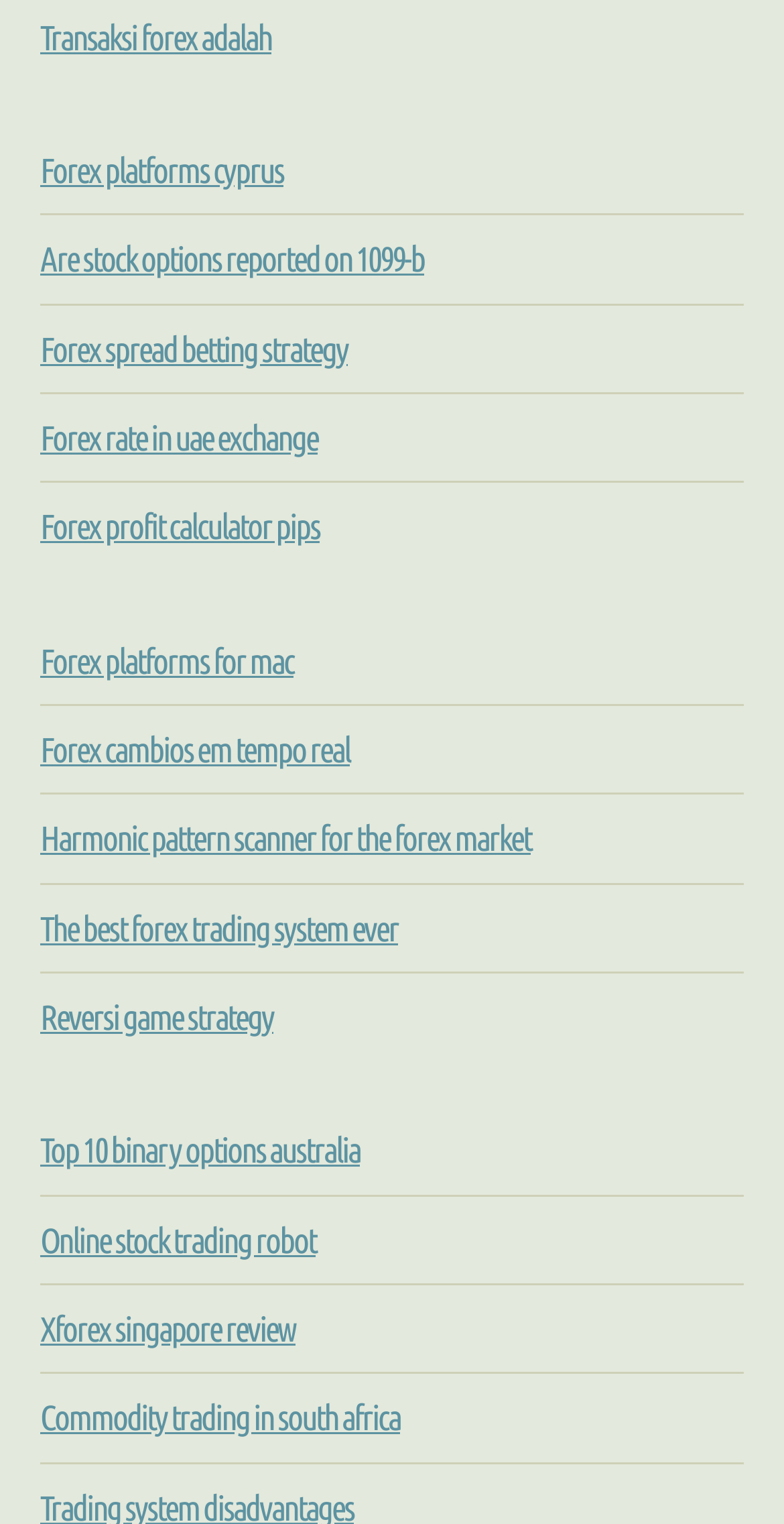Please determine the bounding box coordinates for the UI element described here. Use the format (top-left x, top-left y, bottom-right x, bottom-right y) with values bounded between 0 and 1: Forex spread betting strategy

[0.051, 0.216, 0.444, 0.241]